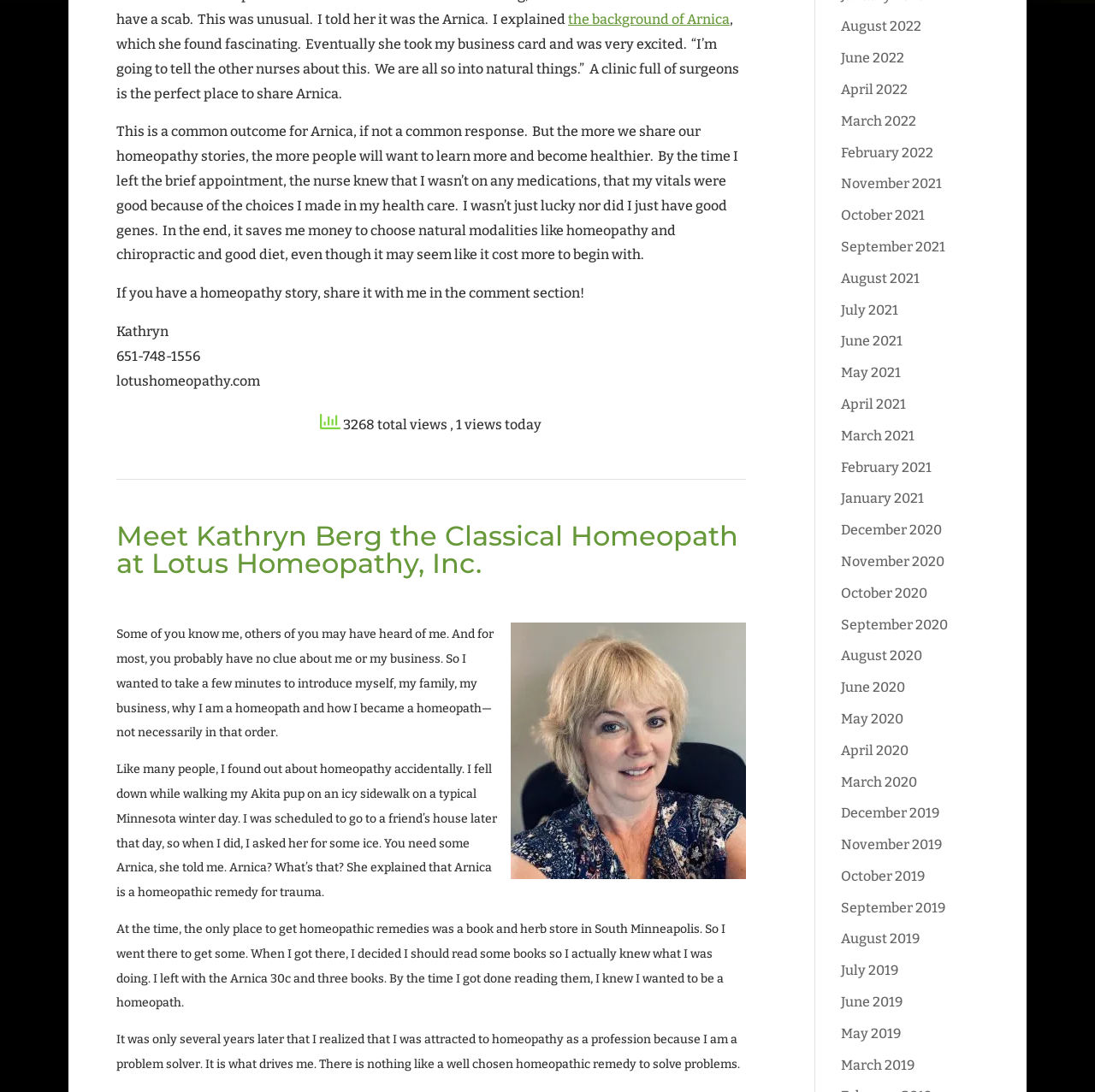Could you find the bounding box coordinates of the clickable area to complete this instruction: "click the link to learn more about Arnica"?

[0.519, 0.01, 0.666, 0.025]